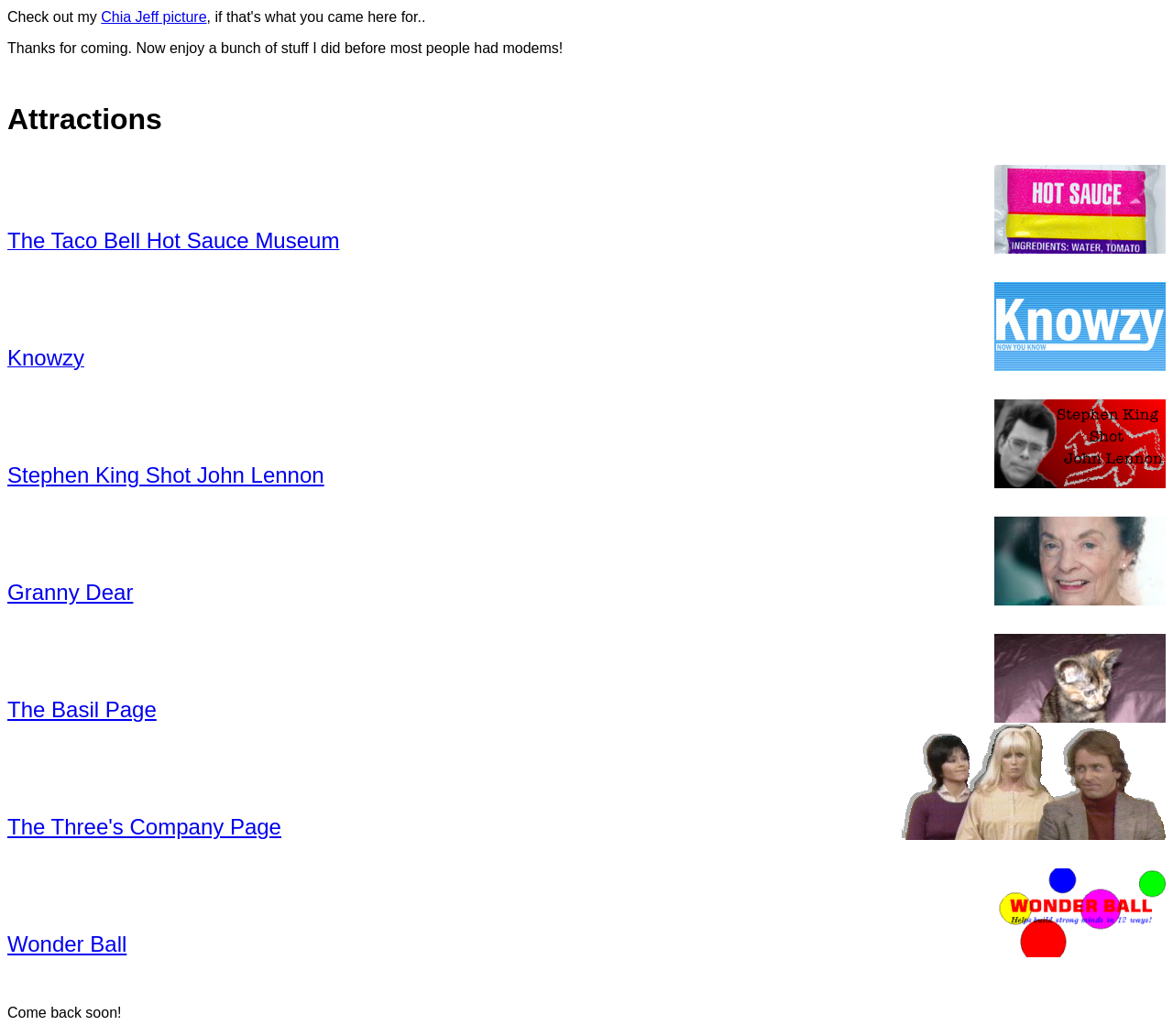Identify and provide the bounding box for the element described by: "The Three's Company Page".

[0.006, 0.786, 0.24, 0.81]